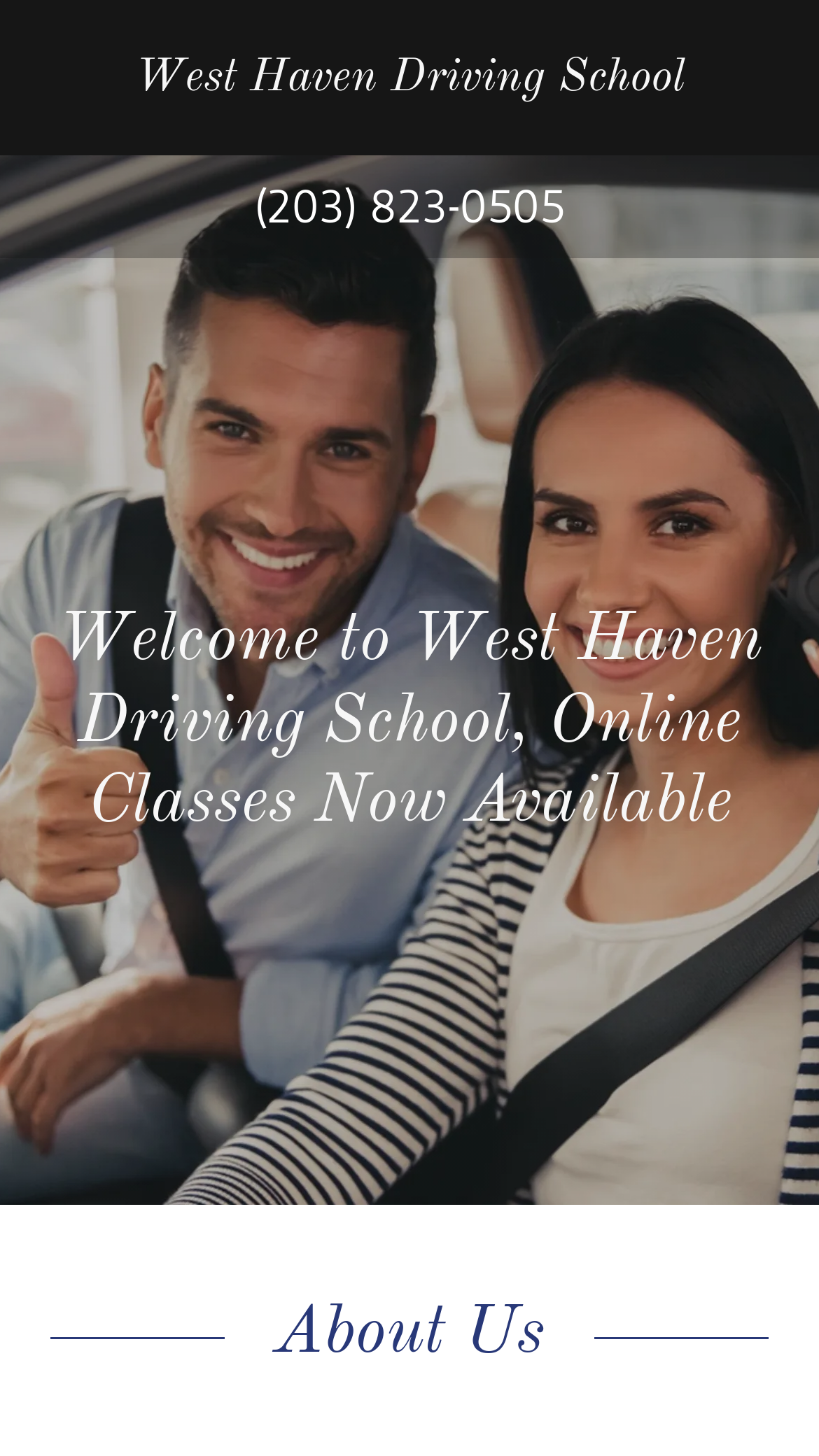What is the name of the section below the main heading?
With the help of the image, please provide a detailed response to the question.

The section below the main heading can be identified by the heading element 'About Us' which is located at the bottom of the webpage, indicating that it is a separate section from the main content.